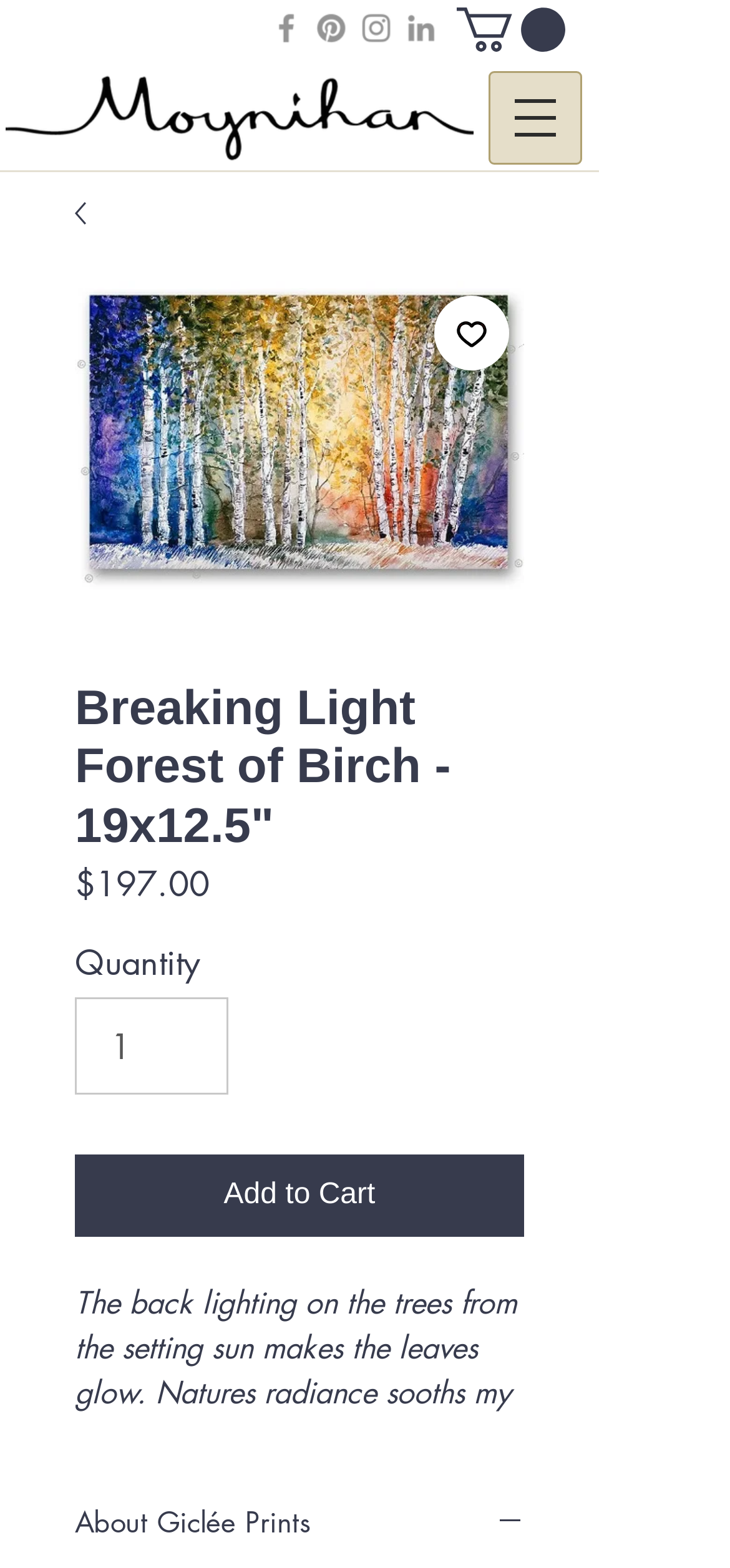Select the bounding box coordinates of the element I need to click to carry out the following instruction: "Open navigation menu".

[0.669, 0.045, 0.797, 0.105]